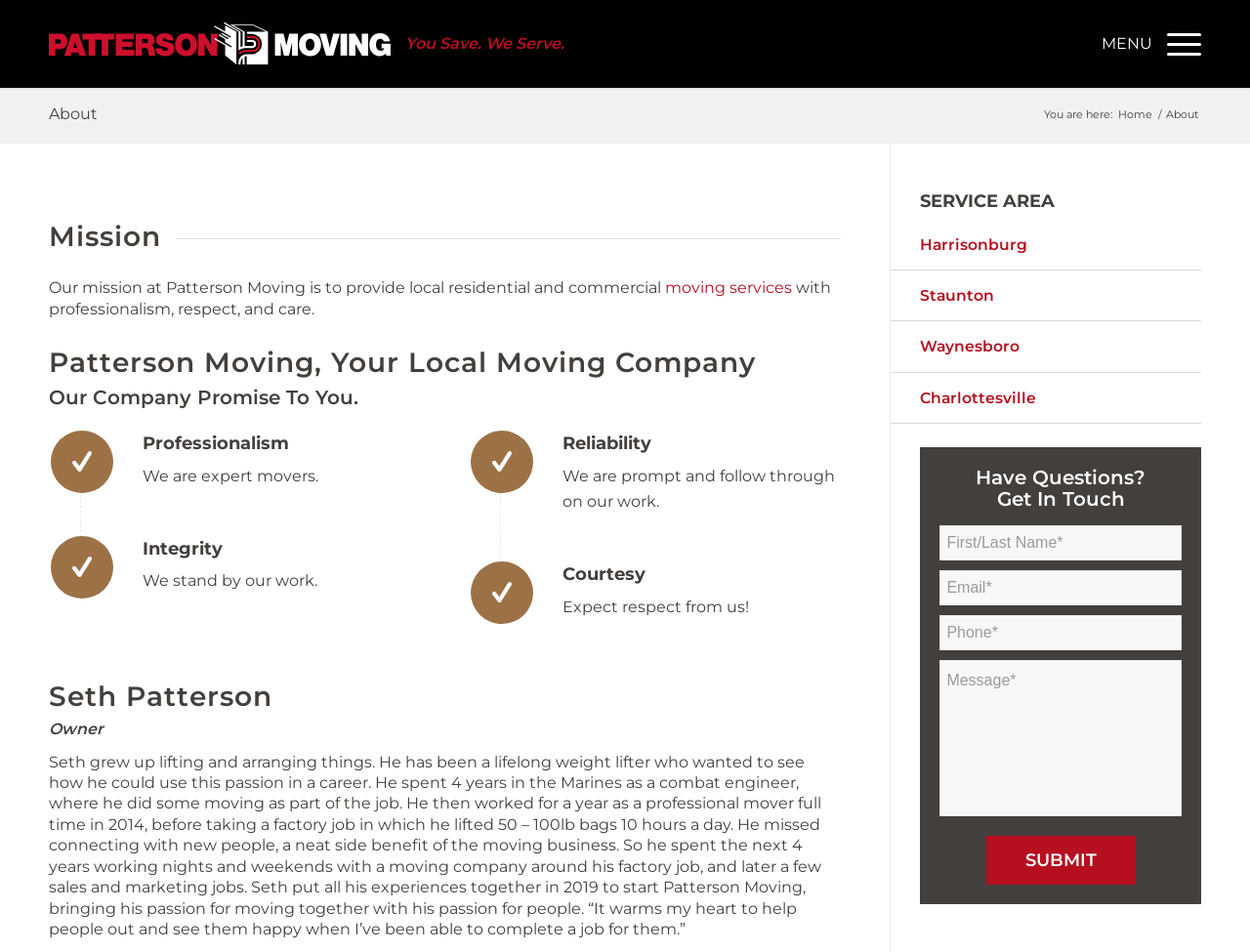Kindly provide the bounding box coordinates of the section you need to click on to fulfill the given instruction: "Click the 'Patterson Moving' link".

[0.039, 0.024, 0.312, 0.068]